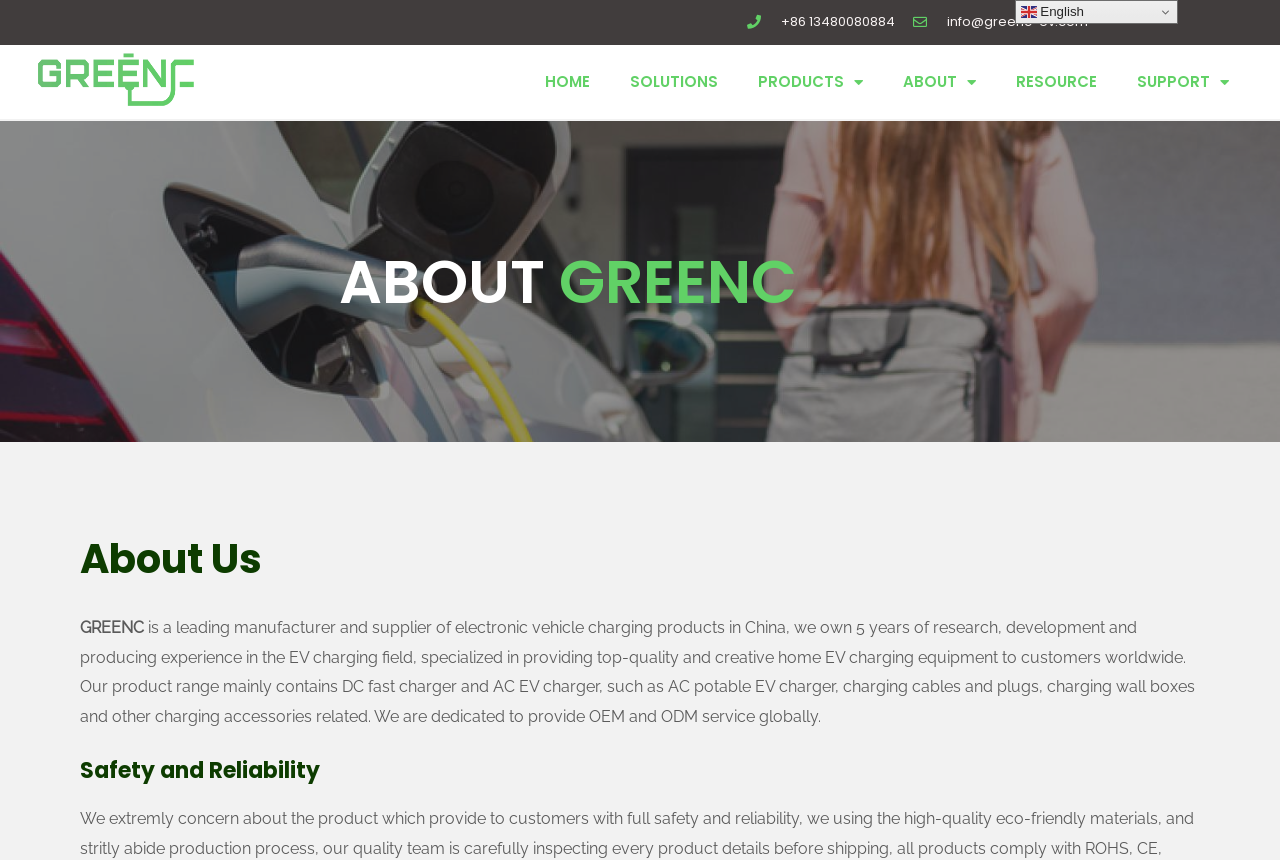Reply to the question with a brief word or phrase: What is the email address of GREENC?

info@greenc-ev.com